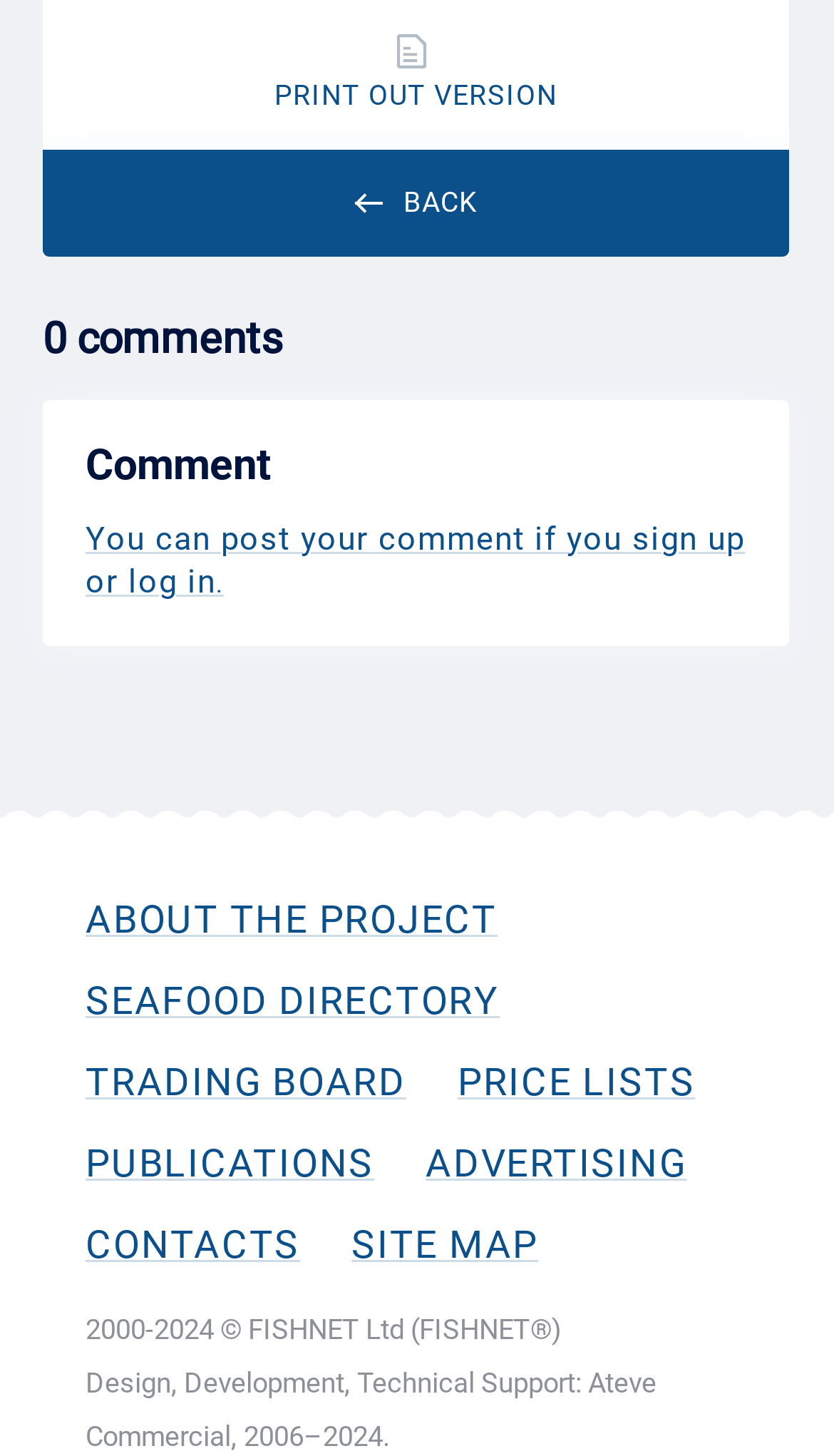Please specify the bounding box coordinates of the element that should be clicked to execute the given instruction: 'Learn about Vanguard ETFs'. Ensure the coordinates are four float numbers between 0 and 1, expressed as [left, top, right, bottom].

None